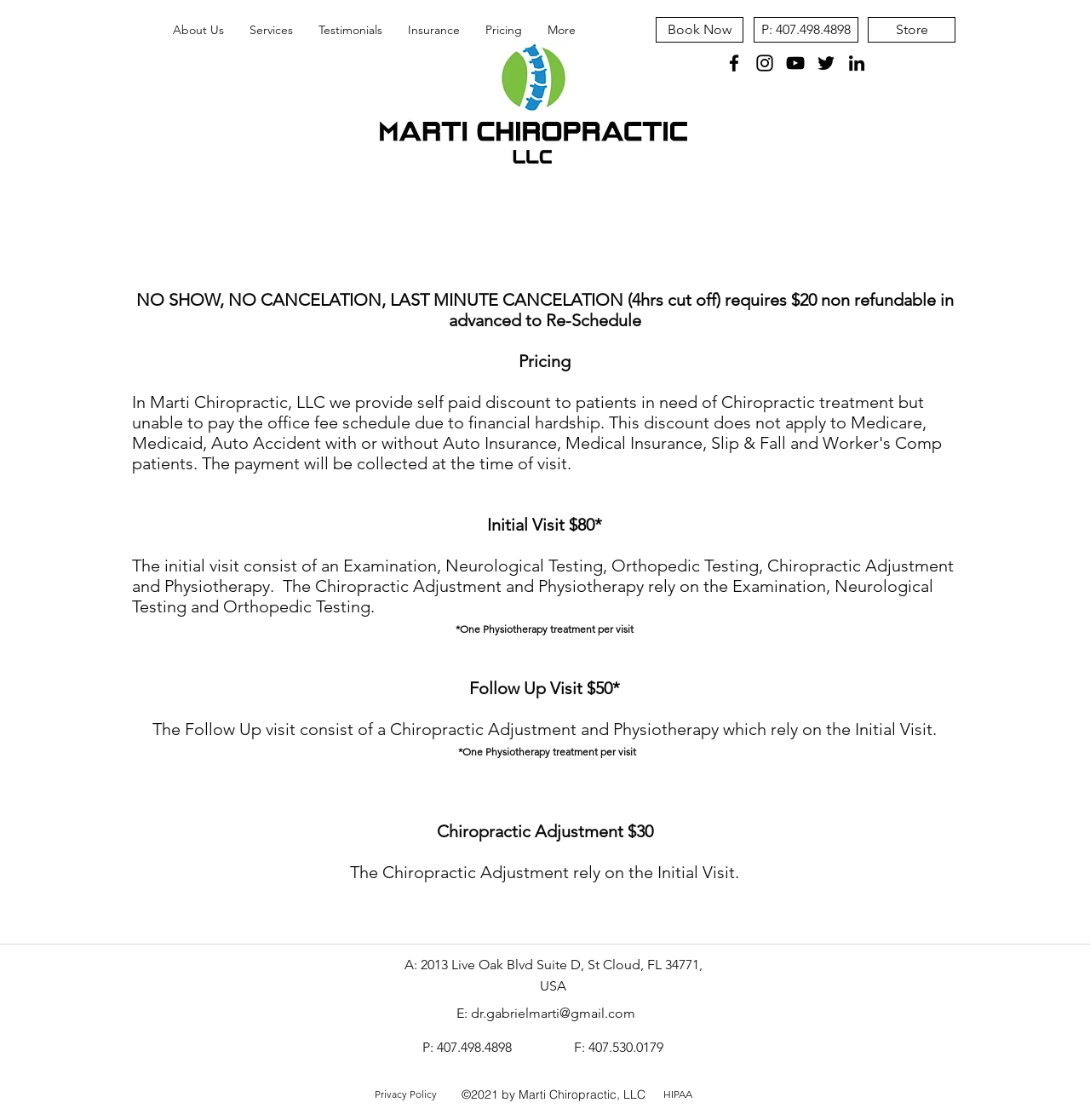Please locate the bounding box coordinates of the region I need to click to follow this instruction: "Click the 'First Aid Courses' link".

None